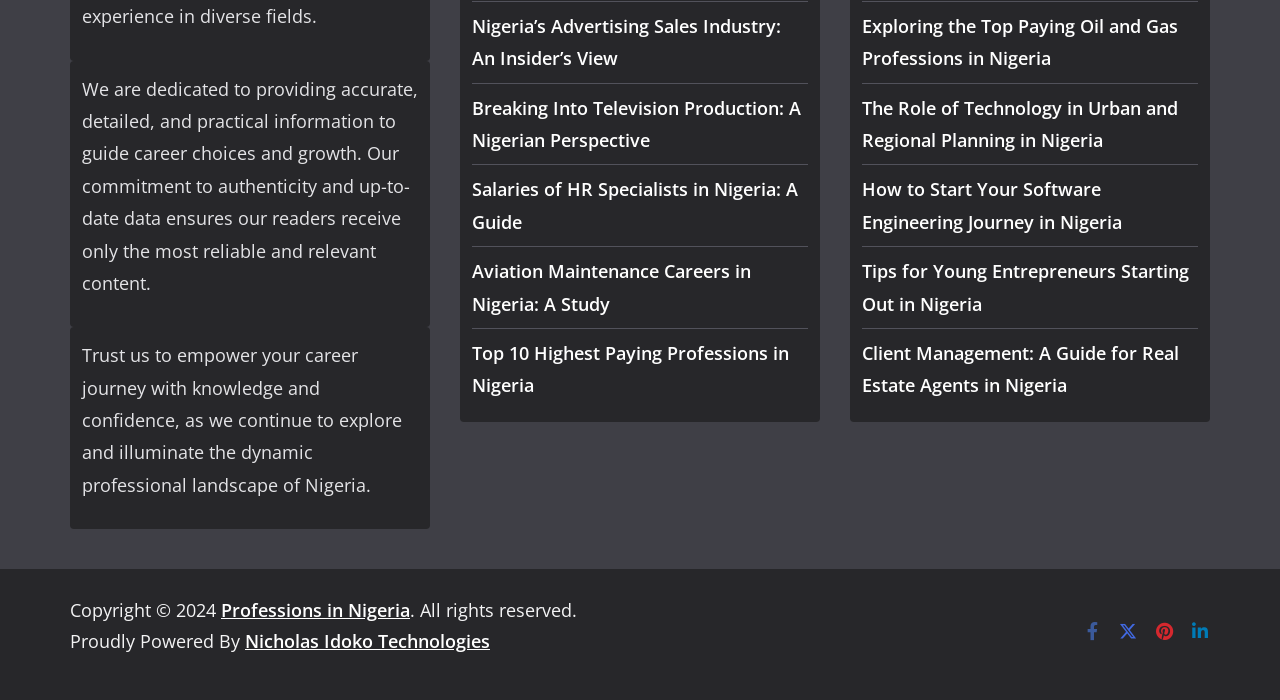Please find the bounding box coordinates for the clickable element needed to perform this instruction: "Visit Nicholas Idoko Technologies".

[0.191, 0.899, 0.383, 0.933]